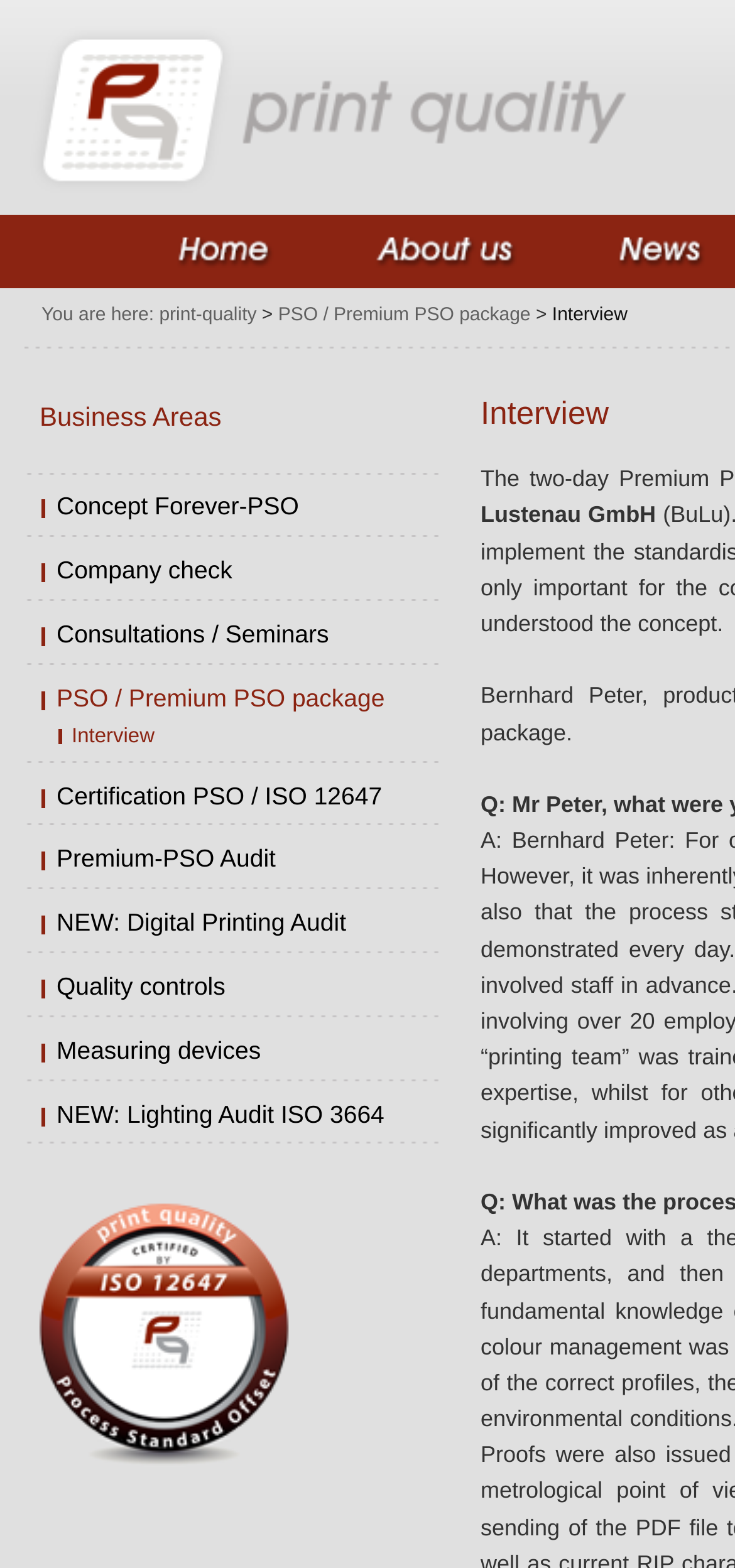Locate the bounding box coordinates of the element that should be clicked to execute the following instruction: "learn about PSO / Premium PSO package".

[0.378, 0.195, 0.722, 0.208]